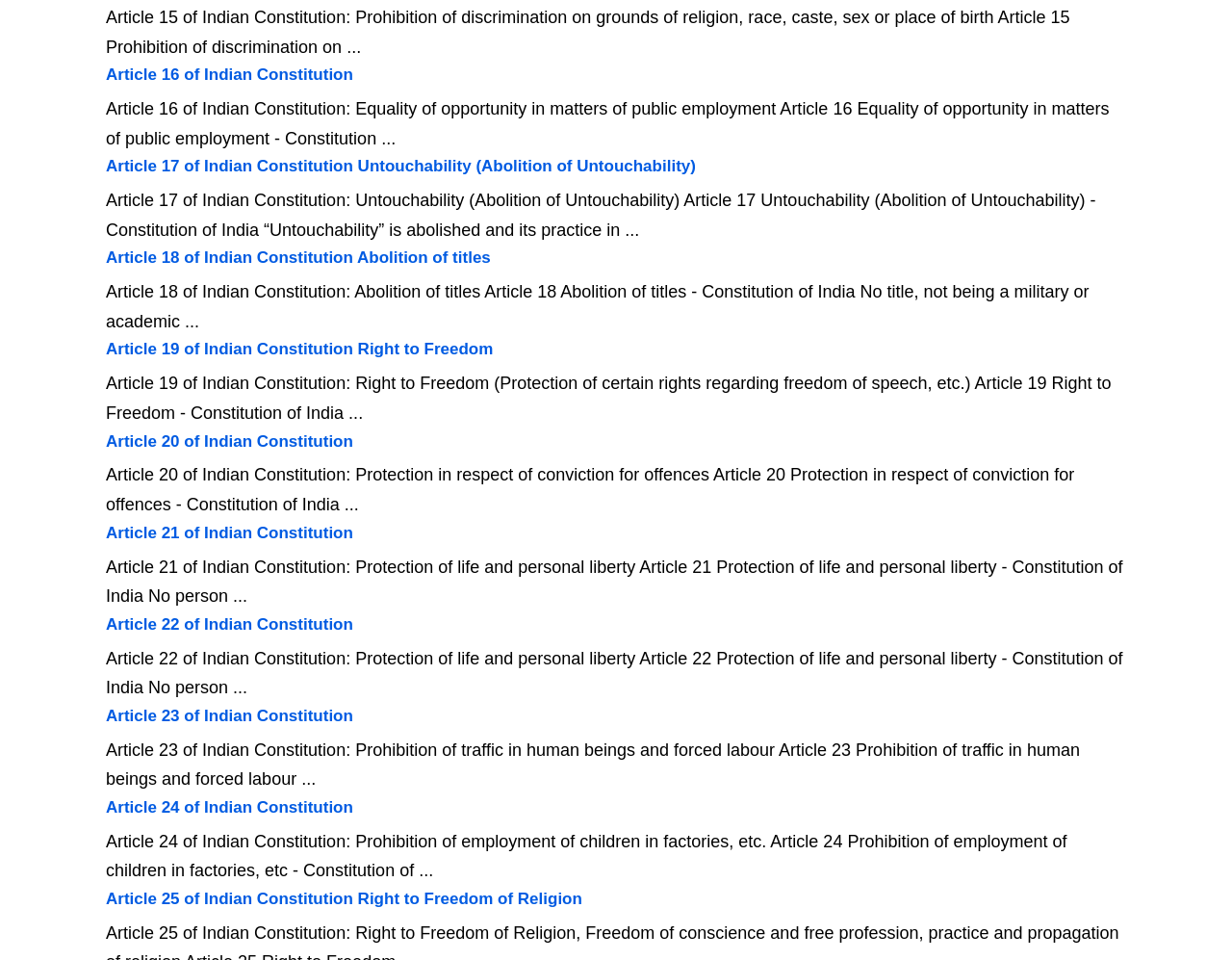Locate the bounding box coordinates of the item that should be clicked to fulfill the instruction: "View Article 16 of Indian Constitution".

[0.086, 0.068, 0.287, 0.088]